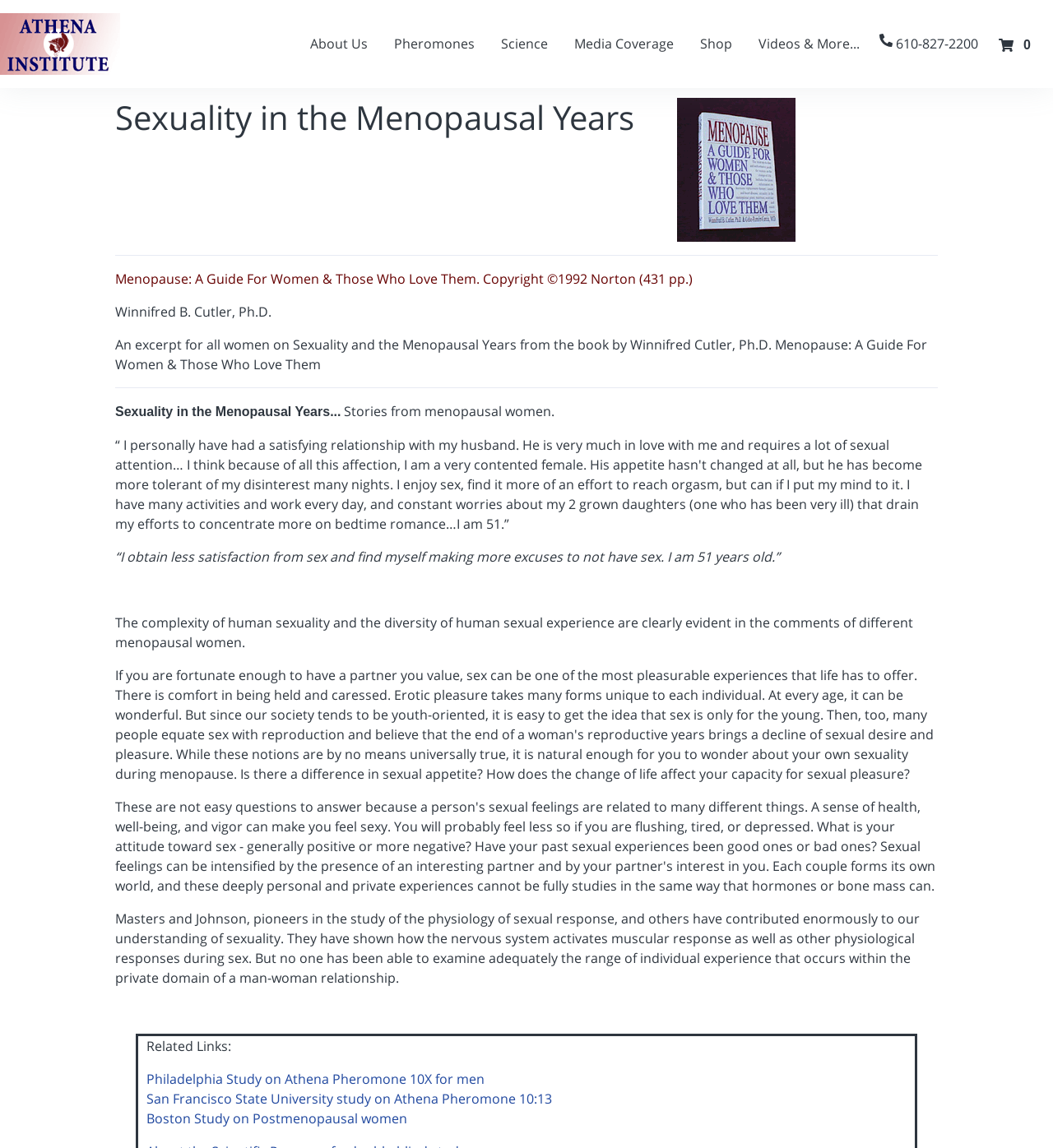Please locate and retrieve the main header text of the webpage.

Sexuality in the Menopausal Years